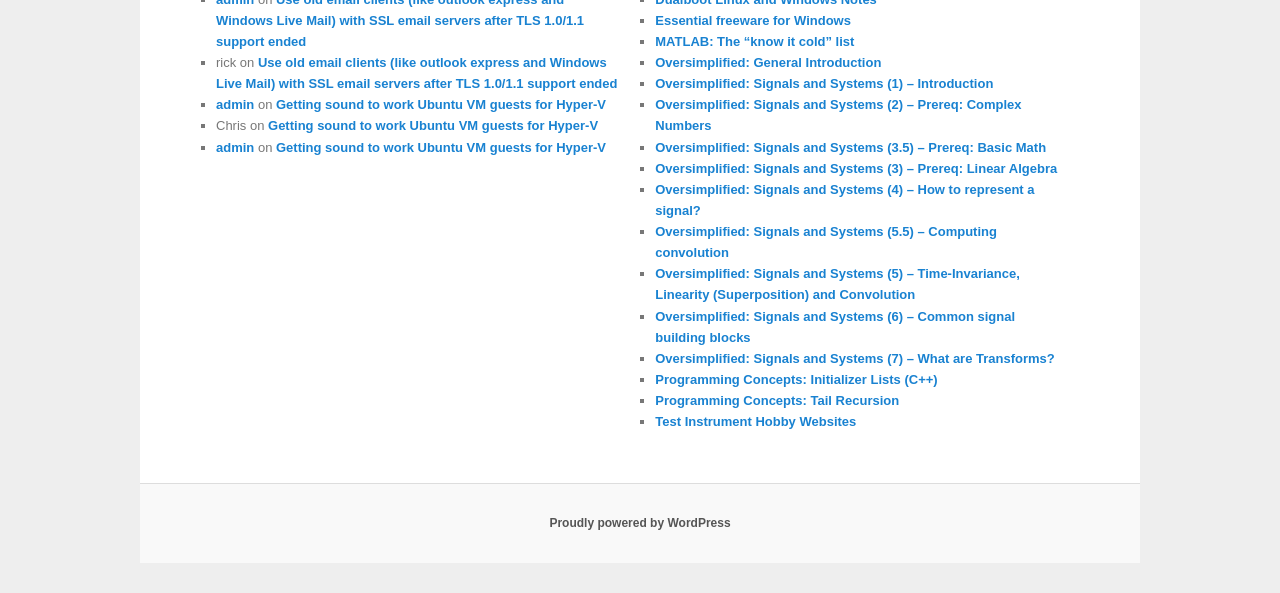Could you indicate the bounding box coordinates of the region to click in order to complete this instruction: "Check out the Oversimplified introduction".

[0.512, 0.093, 0.689, 0.118]